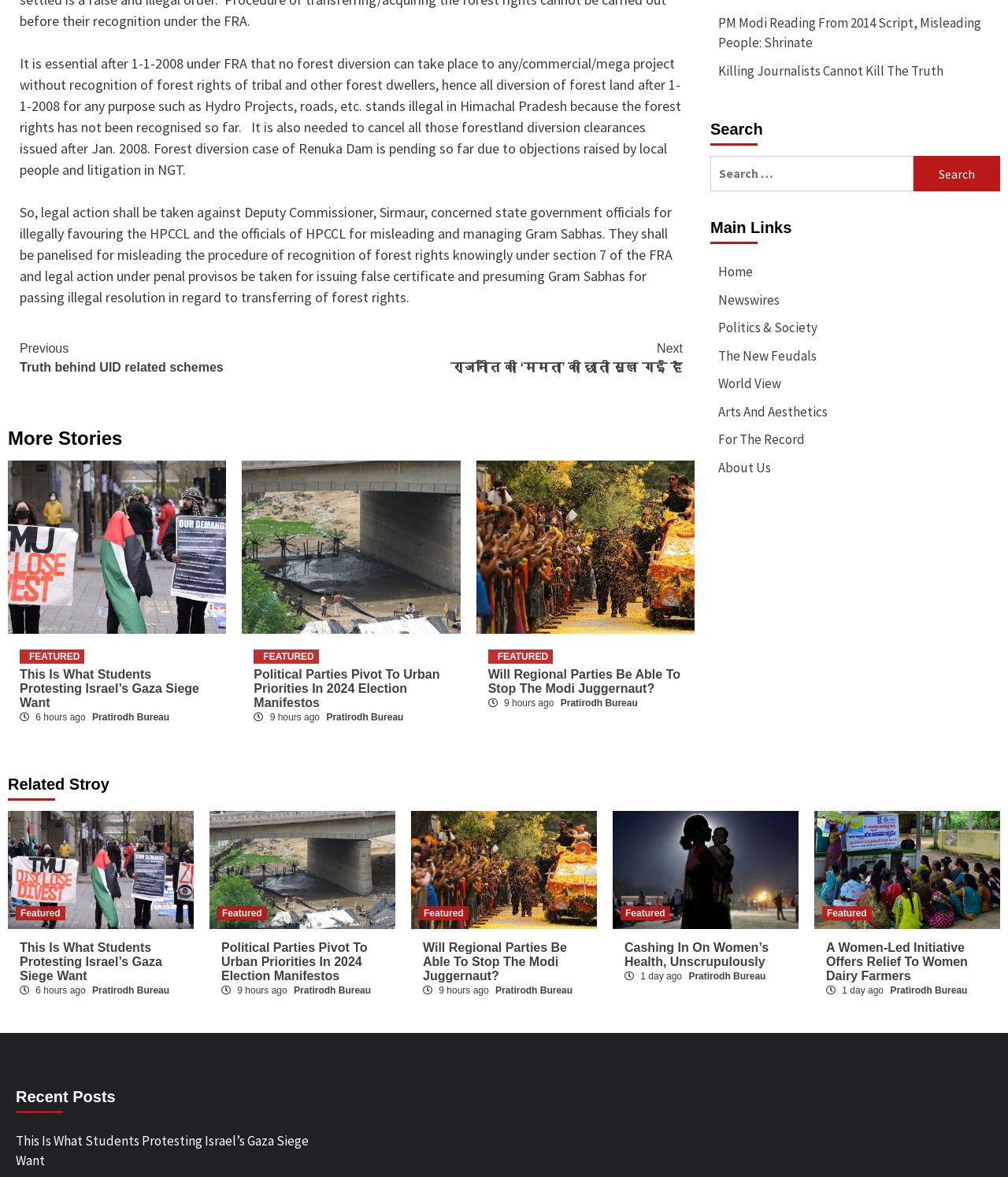Find the bounding box coordinates of the element you need to click on to perform this action: 'Search for something'. The coordinates should be represented by four float values between 0 and 1, in the format [left, top, right, bottom].

[0.705, 0.132, 0.992, 0.163]